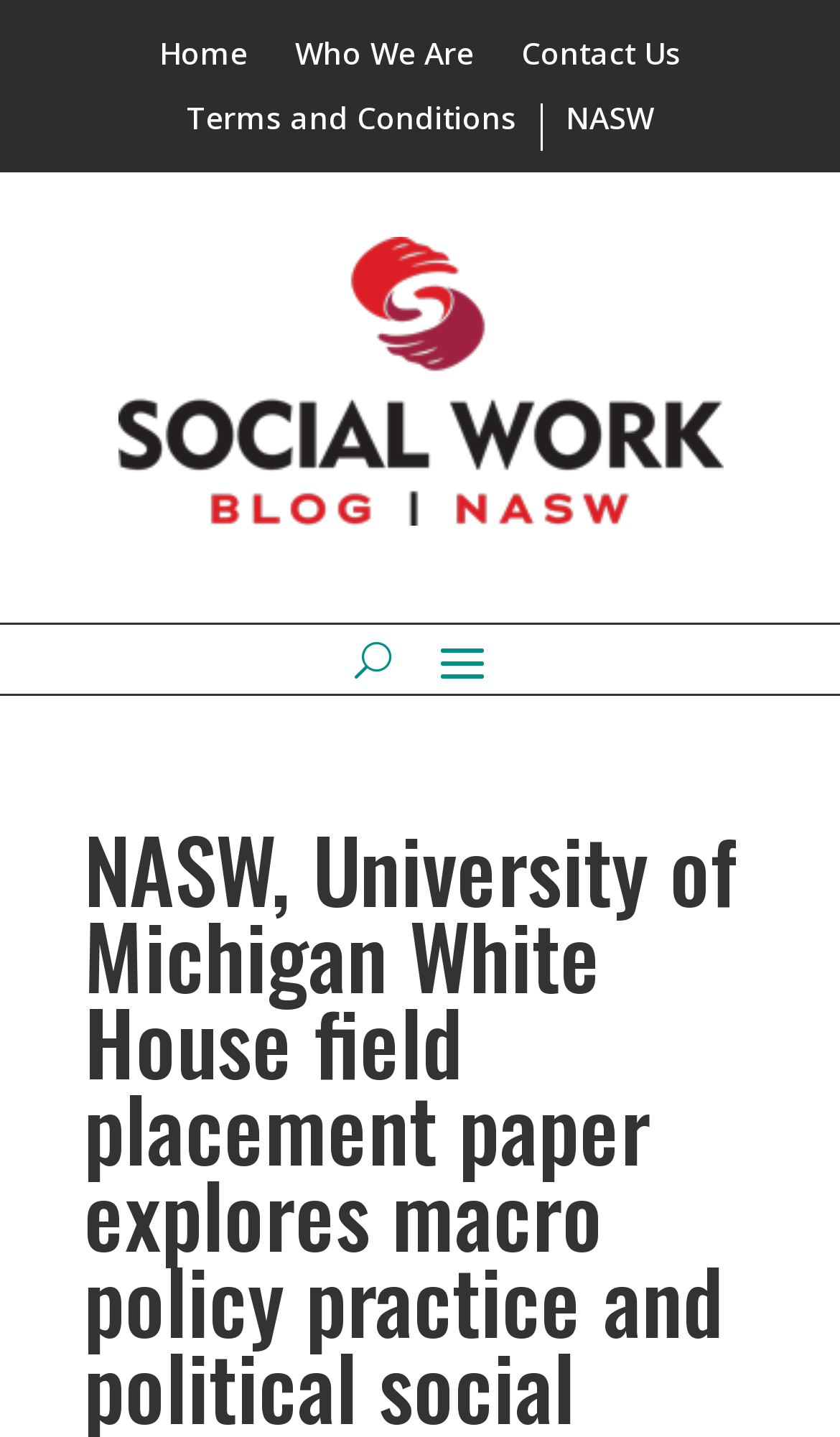Using the webpage screenshot, locate the HTML element that fits the following description and provide its bounding box: "alt="Purple Hotkeys Logo"".

None